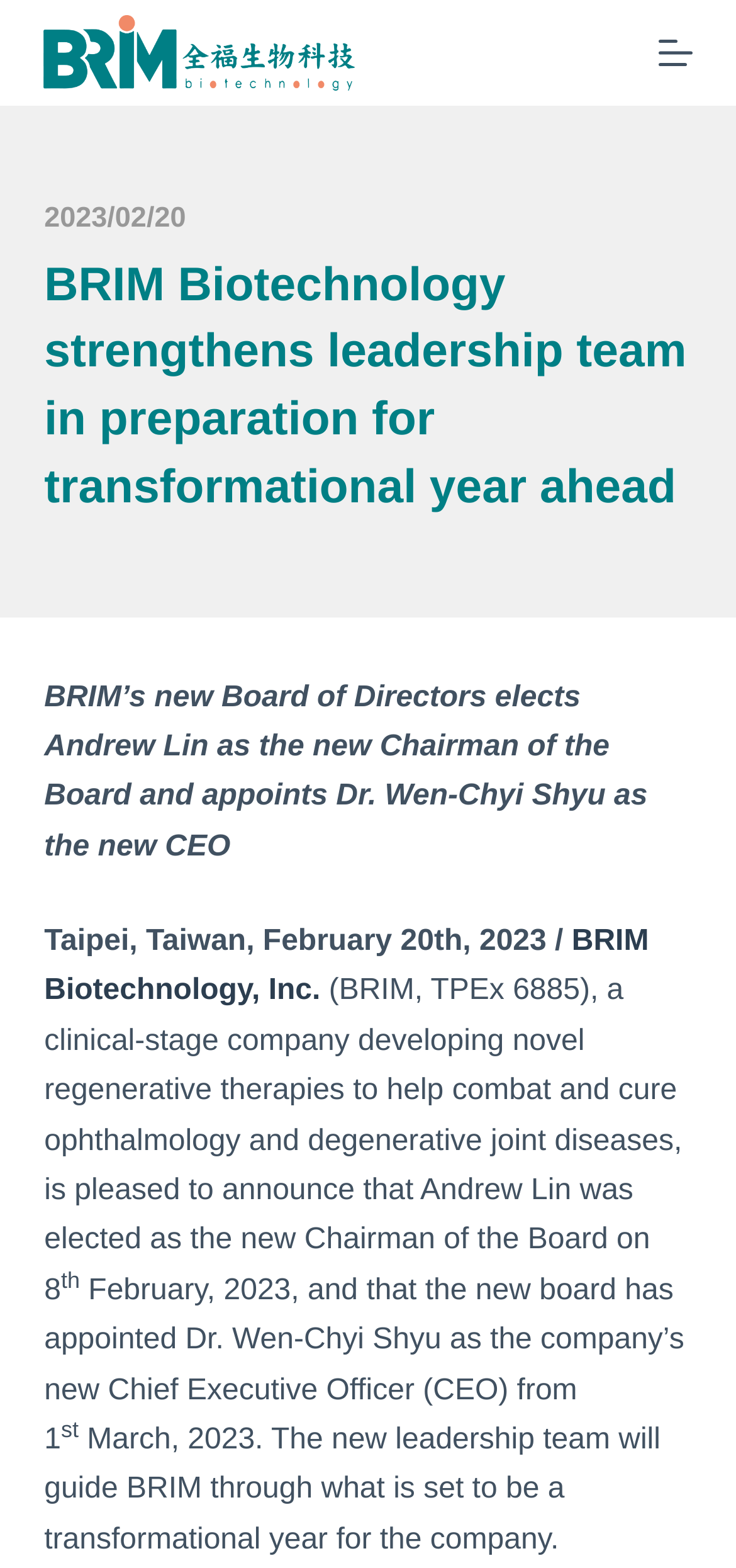Extract the heading text from the webpage.

BRIM Biotechnology strengthens leadership team in preparation for transformational year ahead